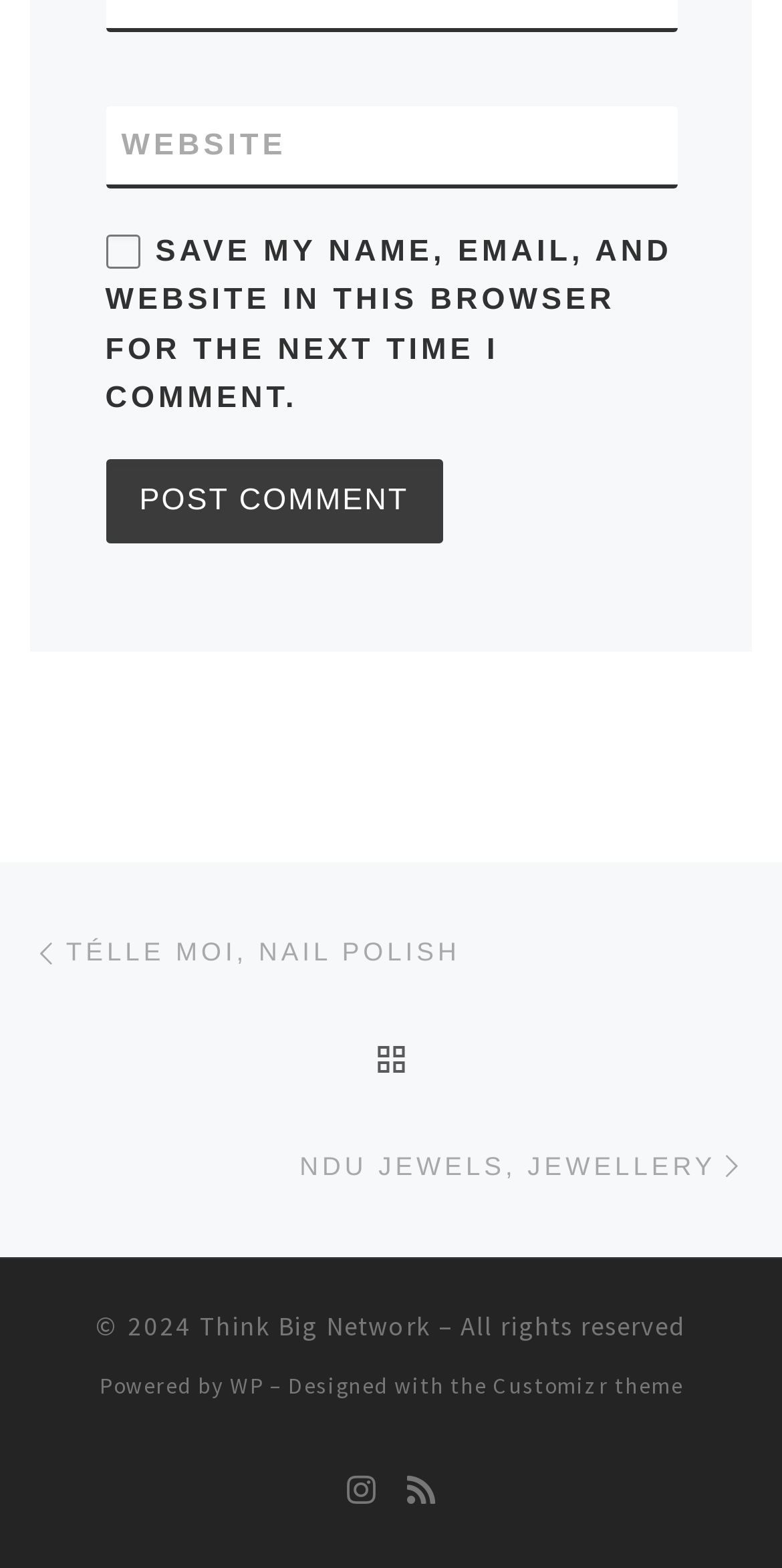Please answer the following question as detailed as possible based on the image: 
What is the purpose of the checkbox?

The checkbox is located below the textbox for entering a website, and its label is 'SAVE MY NAME, EMAIL, AND WEBSITE IN THIS BROWSER FOR THE NEXT TIME I COMMENT.' This suggests that the purpose of the checkbox is to save the commenter's information for future comments.